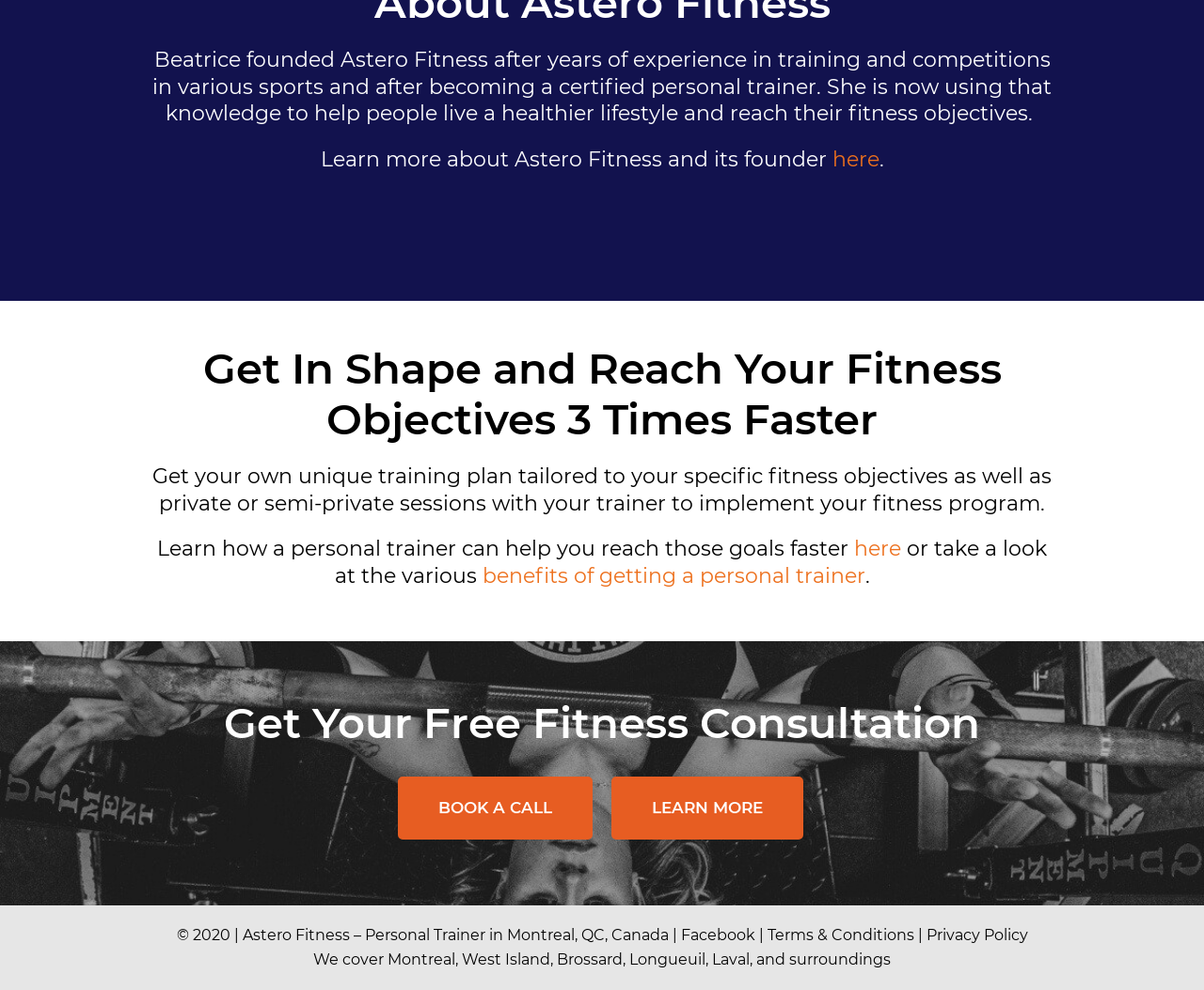What is the purpose of getting a personal trainer according to the webpage?
Refer to the image and give a detailed answer to the question.

The answer can be found in the StaticText element, which states 'Learn how a personal trainer can help you reach those goals faster'.